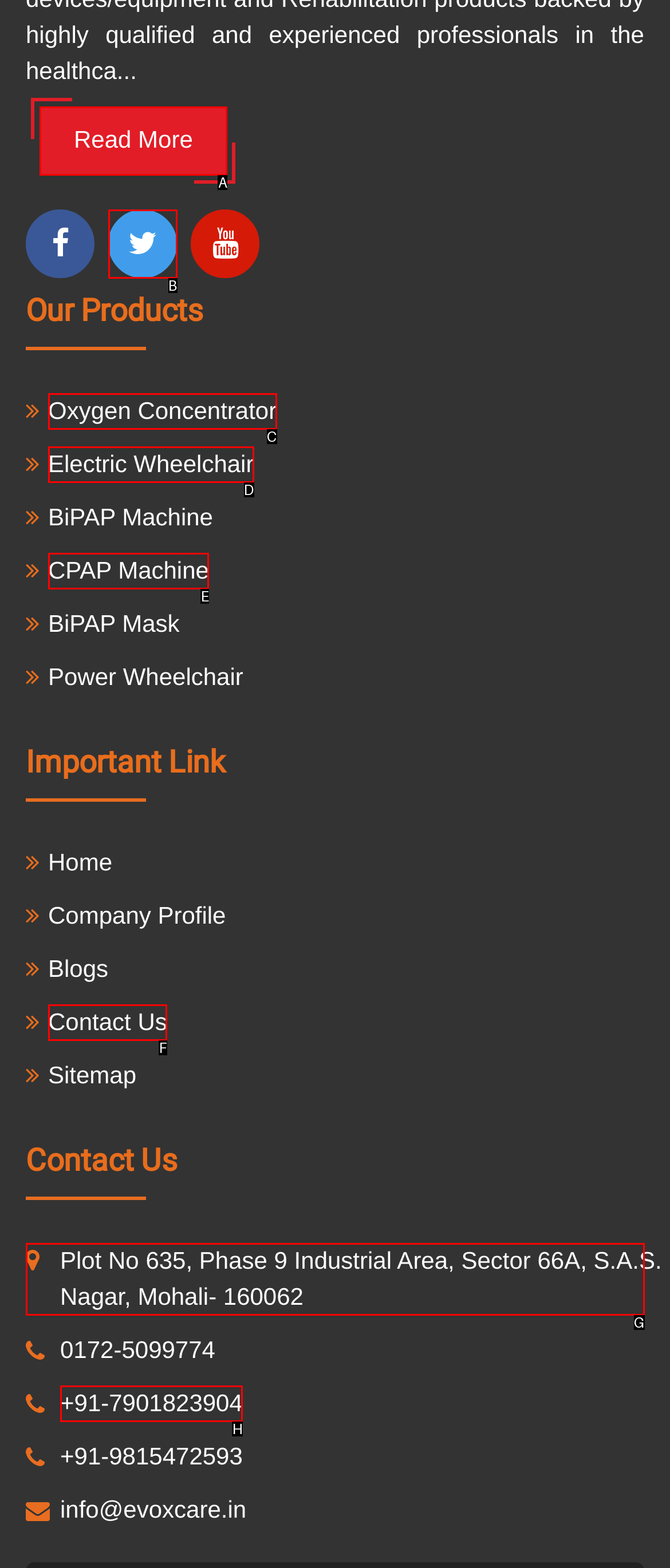Match the following description to a UI element: CPAP Machine
Provide the letter of the matching option directly.

E